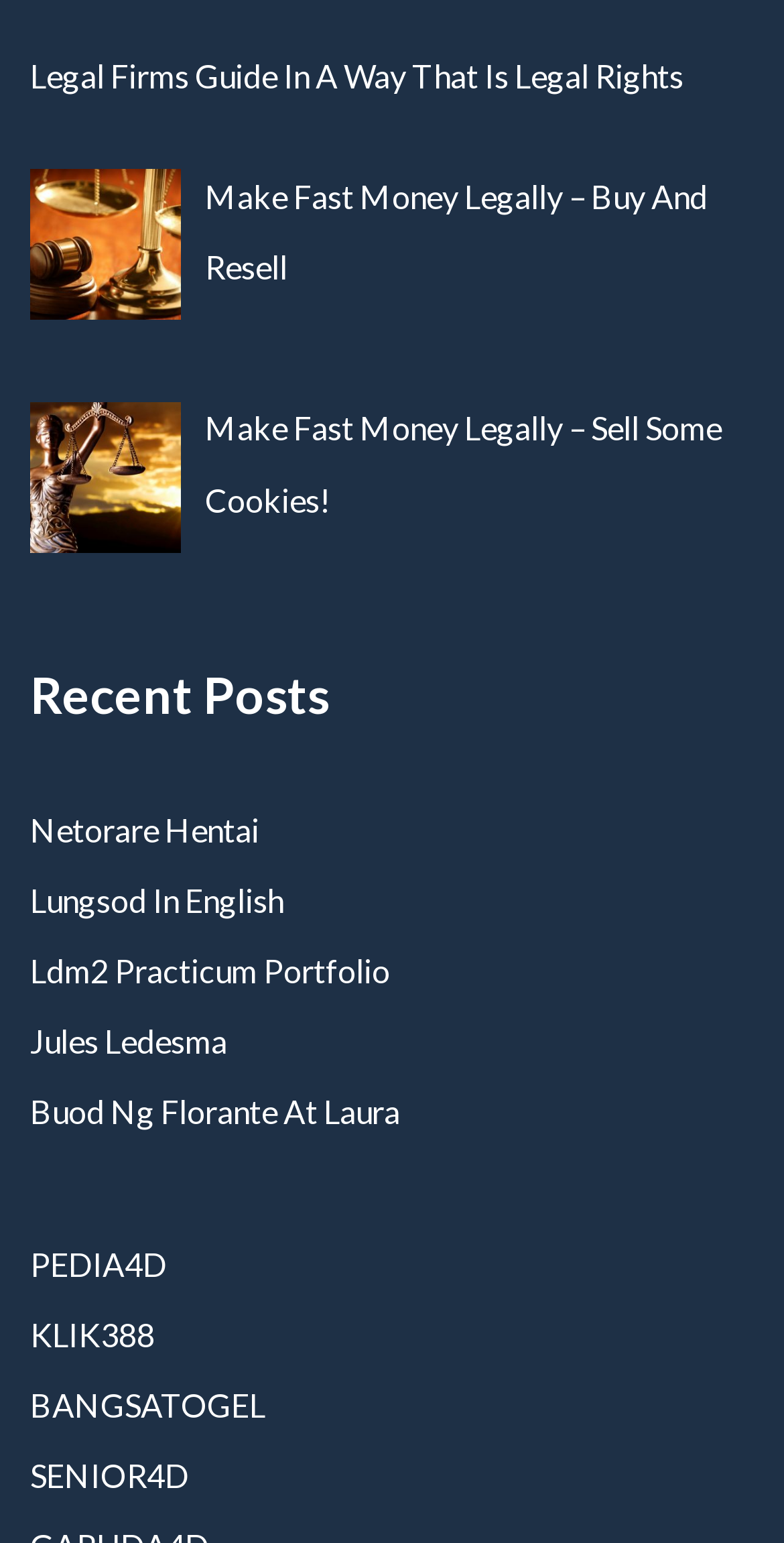What is the last link on the webpage?
Give a single word or phrase answer based on the content of the image.

SENIOR4D